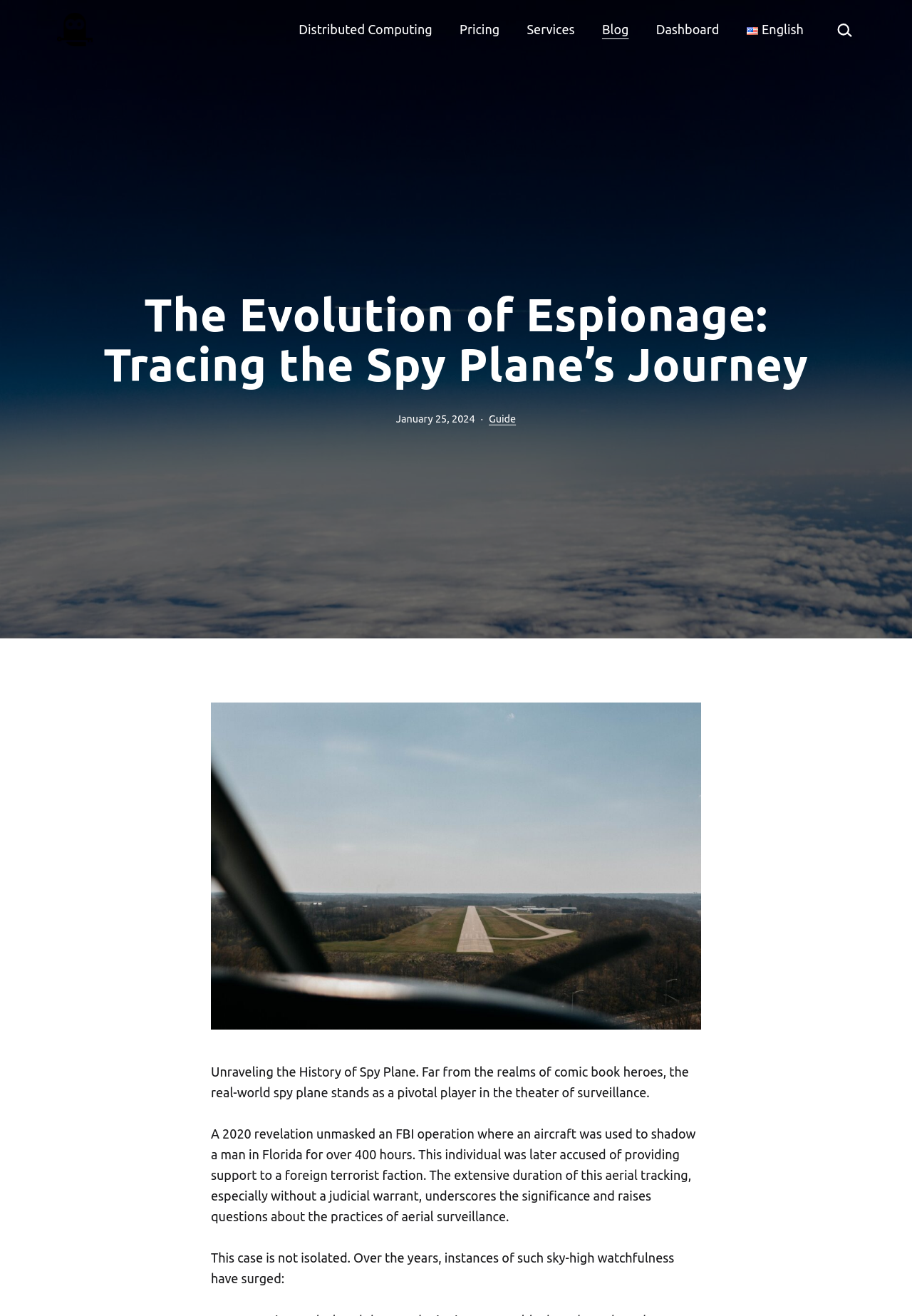Elaborate on the webpage's design and content in a detailed caption.

The webpage is about the history of spy planes, from 18th-century balloons to modern drones, and their impact on surveillance and warfare. At the top left corner, there is a ForestVPN logo, which is also a link. Next to it, there is a navigation menu with links to Distributed Computing, Pricing, Services, Blog, Dashboard, and English.

Below the navigation menu, there is a large header that reads "The Evolution of Espionage: Tracing the Spy Plane's Journey". Underneath the header, there is a published date, "January 25, 2024", and a categorization as a "Guide". 

The main content of the webpage is divided into sections. The first section has a large image that spans the entire width of the page, with a caption that reads "The Evolution of Espionage: Tracing the Spy Plane's Journey. Vpn private internet access download". 

The next section starts with a heading that reads "Unraveling the History of Spy Plane". Below the heading, there is a paragraph of text that discusses the real-world significance of spy planes in surveillance. 

Following this, there is another image that takes up about half of the page's width. Below the image, there are two paragraphs of text that discuss a specific instance of aerial surveillance by the FBI and raise questions about the practices of such surveillance.